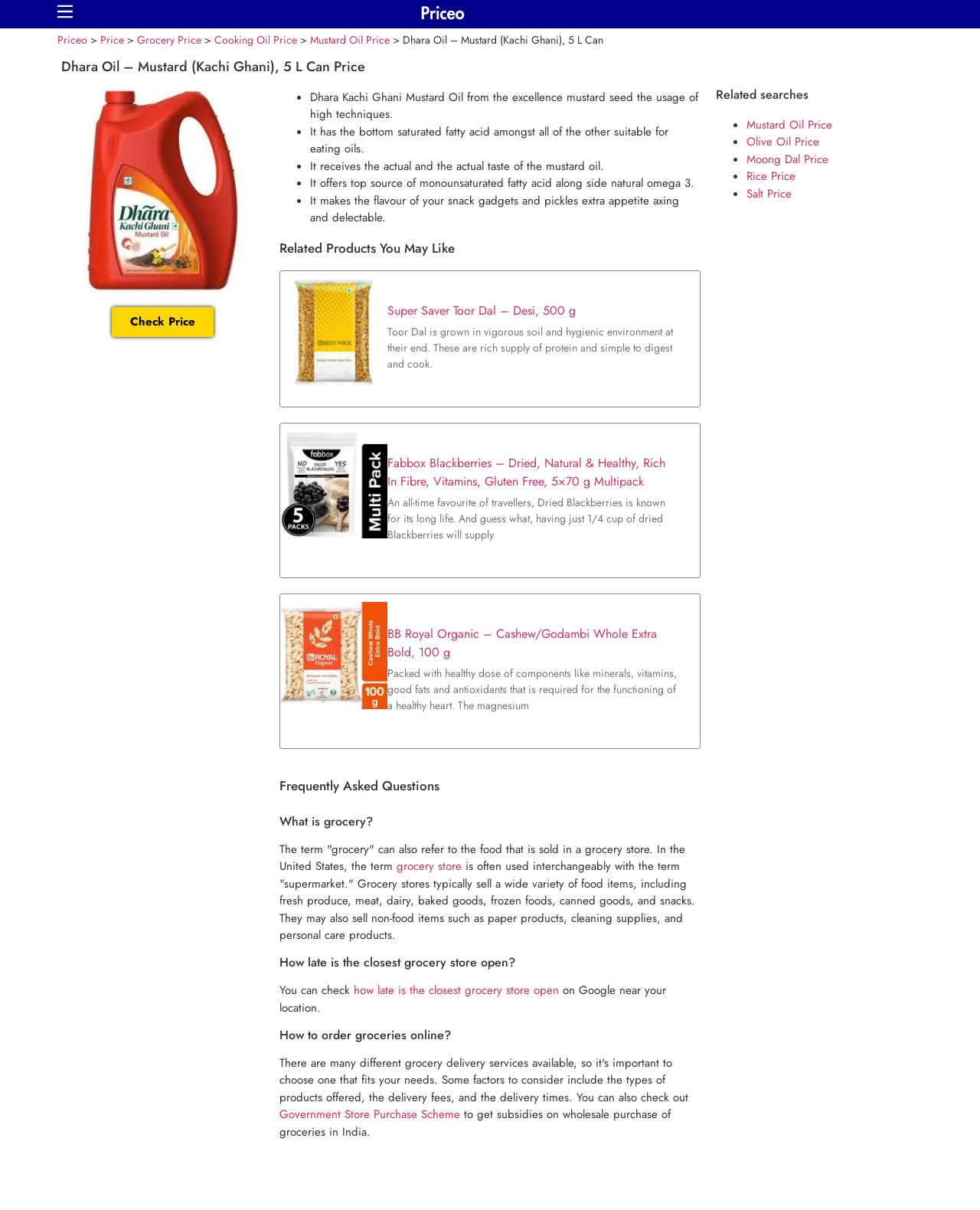Please provide a one-word or short phrase answer to the question:
How many related products are listed?

3